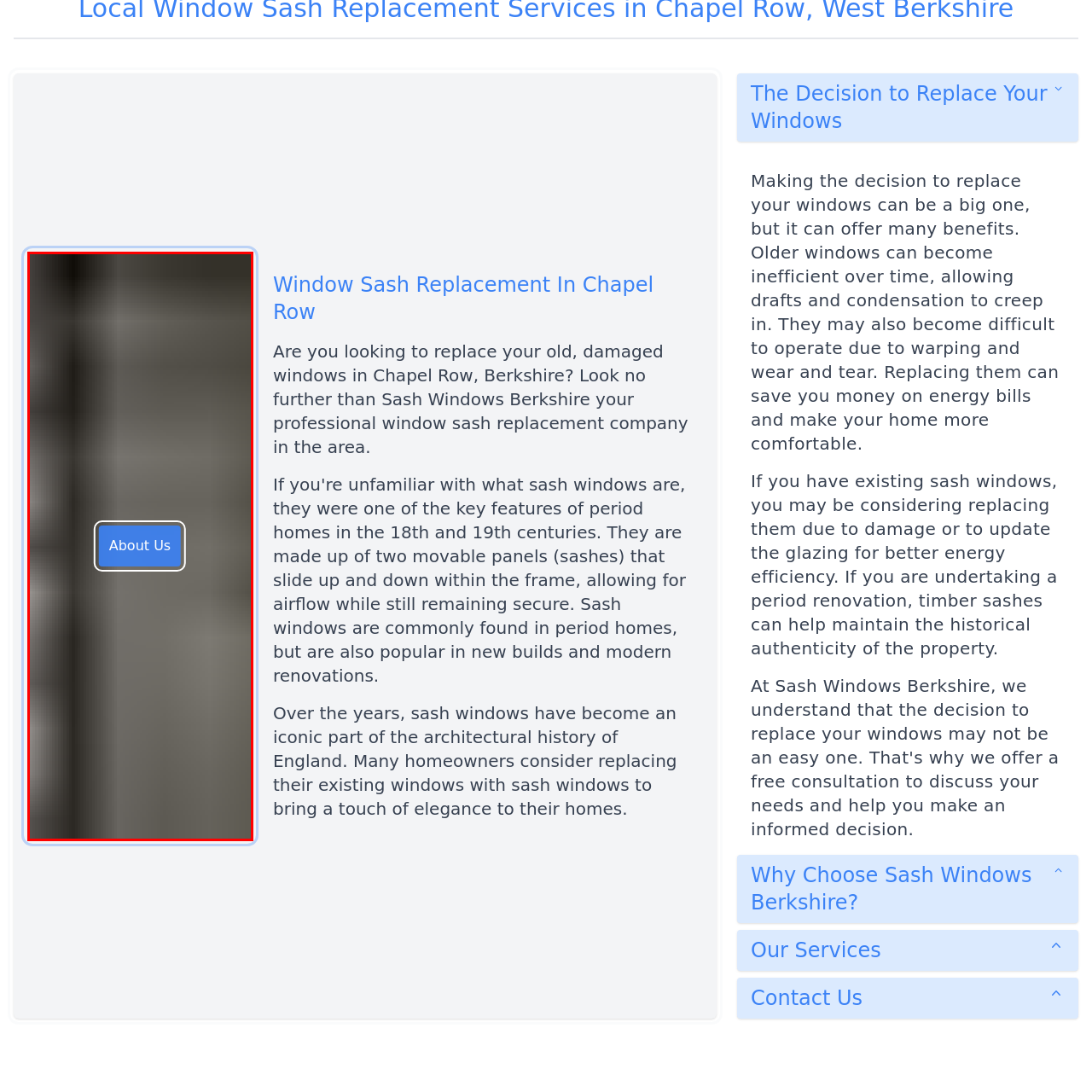Look at the image within the red outline, What type of company is Sash Windows Berkshire? Answer with one word or phrase.

Window sash replacement